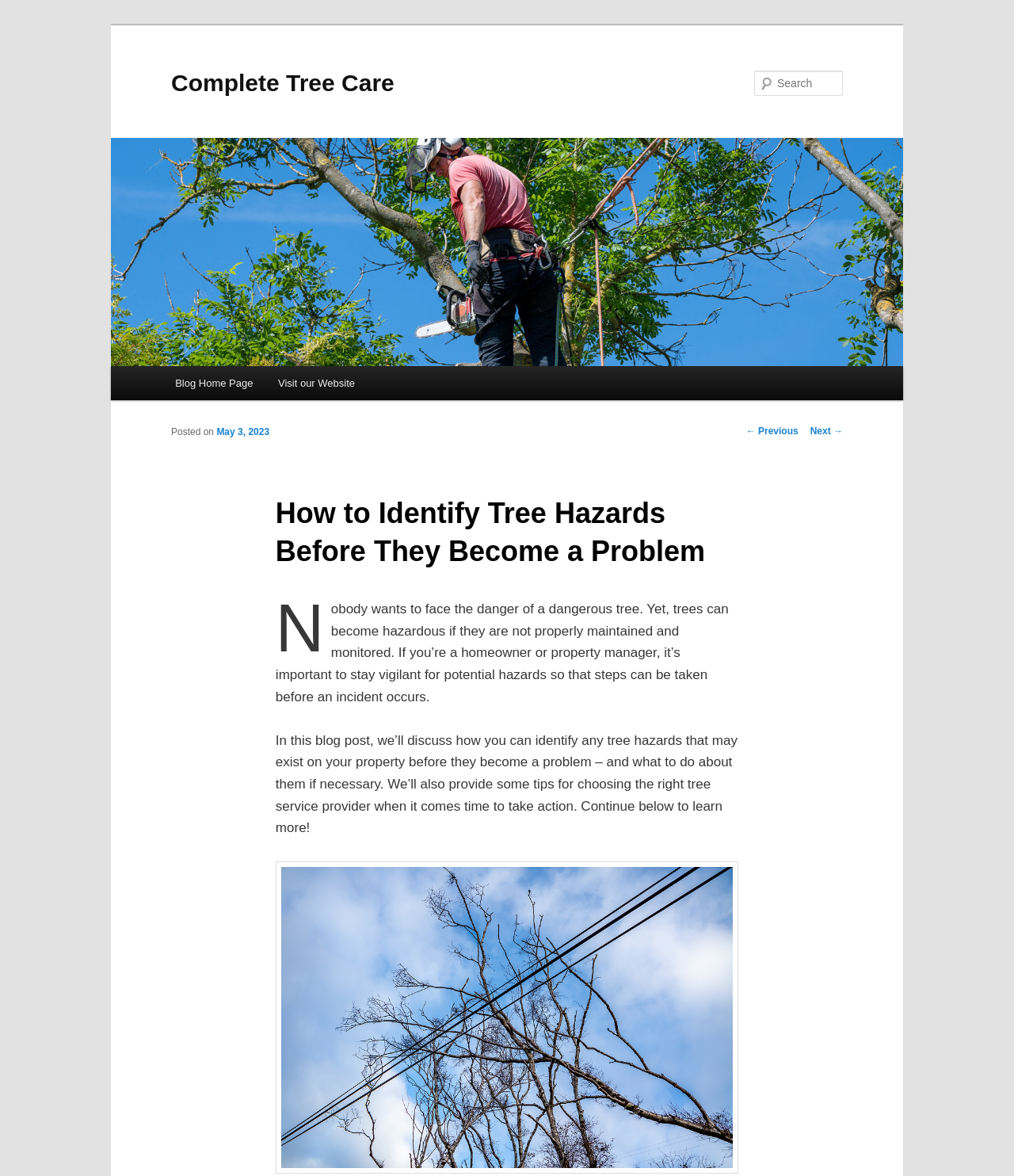What is the phone number for tree removal?
Look at the screenshot and provide an in-depth answer.

I found the phone number for tree removal by examining the image element with the text 'Call 317-783-2518 For Tree Removal in Indianapolis' which is located at the bottom of the main content area of the page.